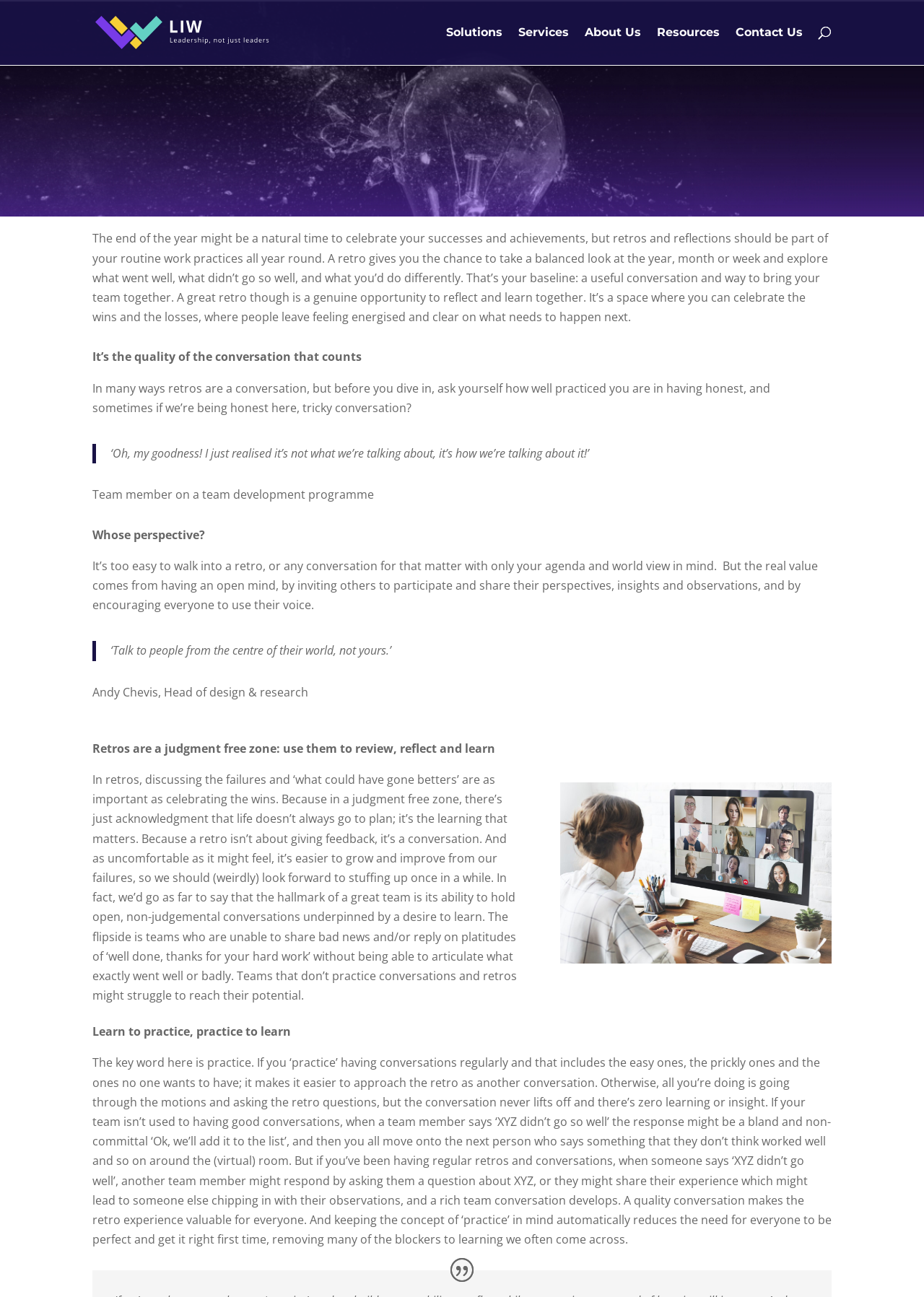Provide a thorough description of the webpage you see.

This webpage appears to be a blog post or article from a global leadership consultancy firm, LIW. At the top, there is a logo and a navigation menu with links to "Solutions", "Services", "About Us", "Resources", and "Contact Us". Below the navigation menu, there is a search bar.

The main content of the webpage is an article about the importance of retrospectives in routine work practices. The article is divided into several sections, each with a heading or subheading. The first section discusses the benefits of retrospectives, highlighting that they provide an opportunity to reflect and learn together as a team.

Below this section, there is a blockquote with a quote from a team member, followed by a paragraph discussing the importance of having honest and open conversations during retrospectives. Another blockquote appears further down, with a quote from Andy Chevis, Head of Design and Research.

The article continues to discuss the value of retrospectives, emphasizing that they should be a judgment-free zone where teams can review, reflect, and learn from their experiences. There is also an image on the page, although its content is not specified.

Throughout the article, there are several paragraphs of text, with headings and subheadings breaking up the content. The tone of the article is informative and conversational, with a focus on providing guidance and advice on how to make the most of retrospectives.